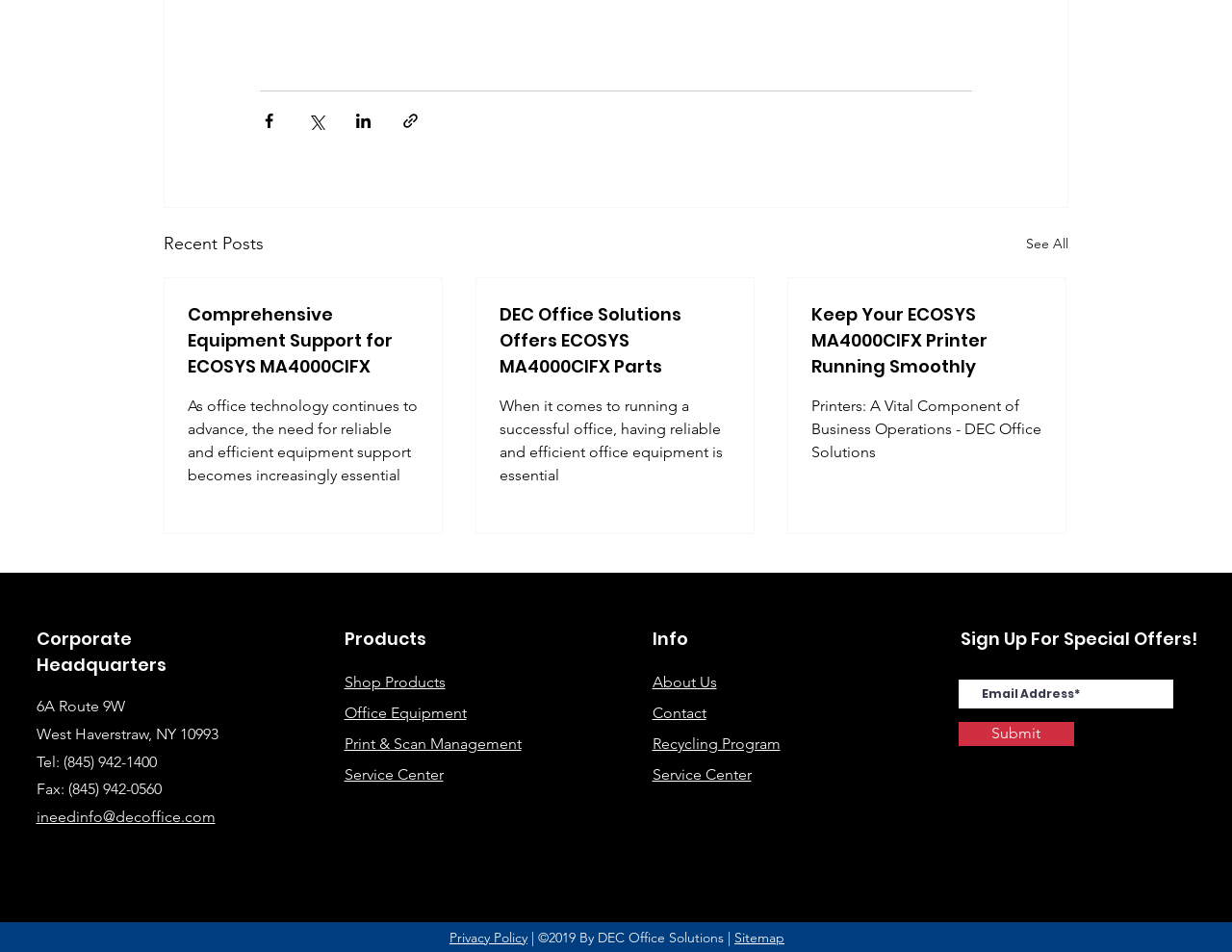From the given element description: "Office Equipment", find the bounding box for the UI element. Provide the coordinates as four float numbers between 0 and 1, in the order [left, top, right, bottom].

[0.279, 0.739, 0.379, 0.758]